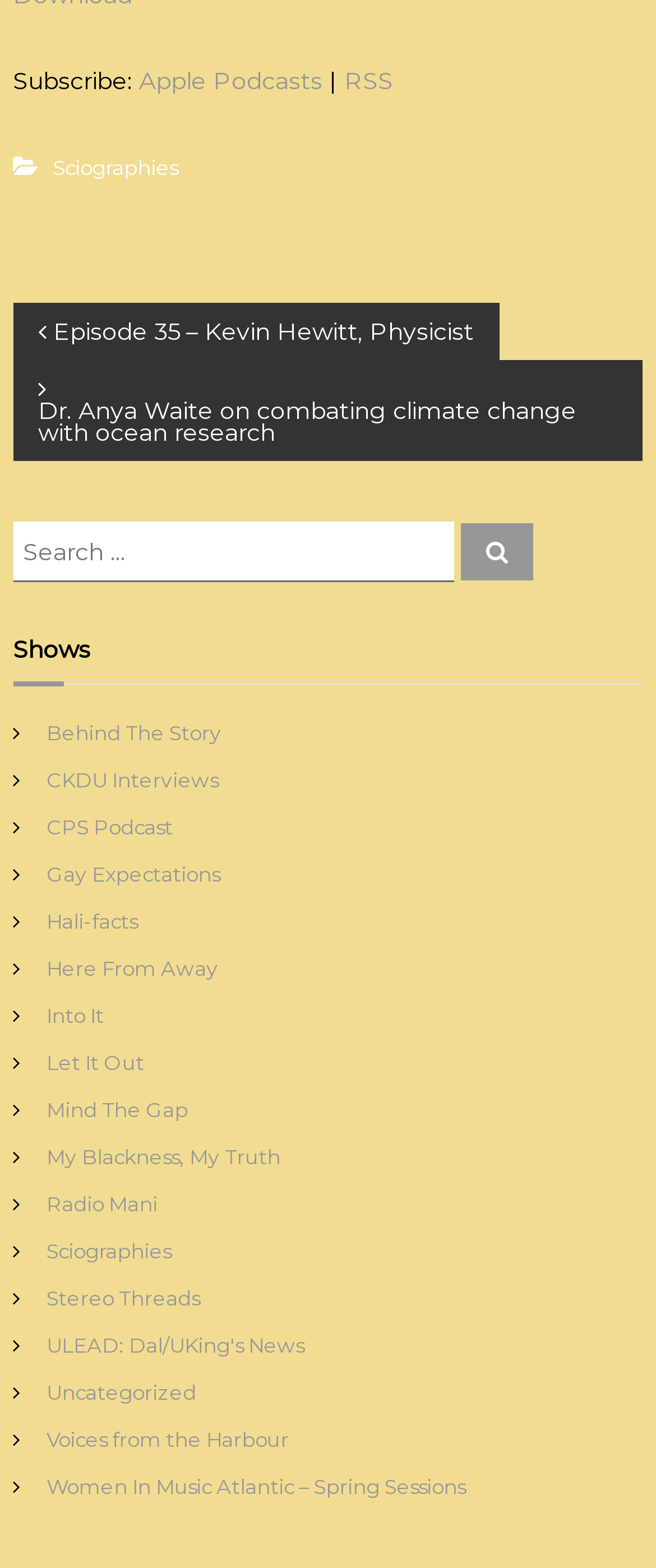Please provide a one-word or phrase answer to the question: 
What is the purpose of the input field with a search icon?

Search for posts